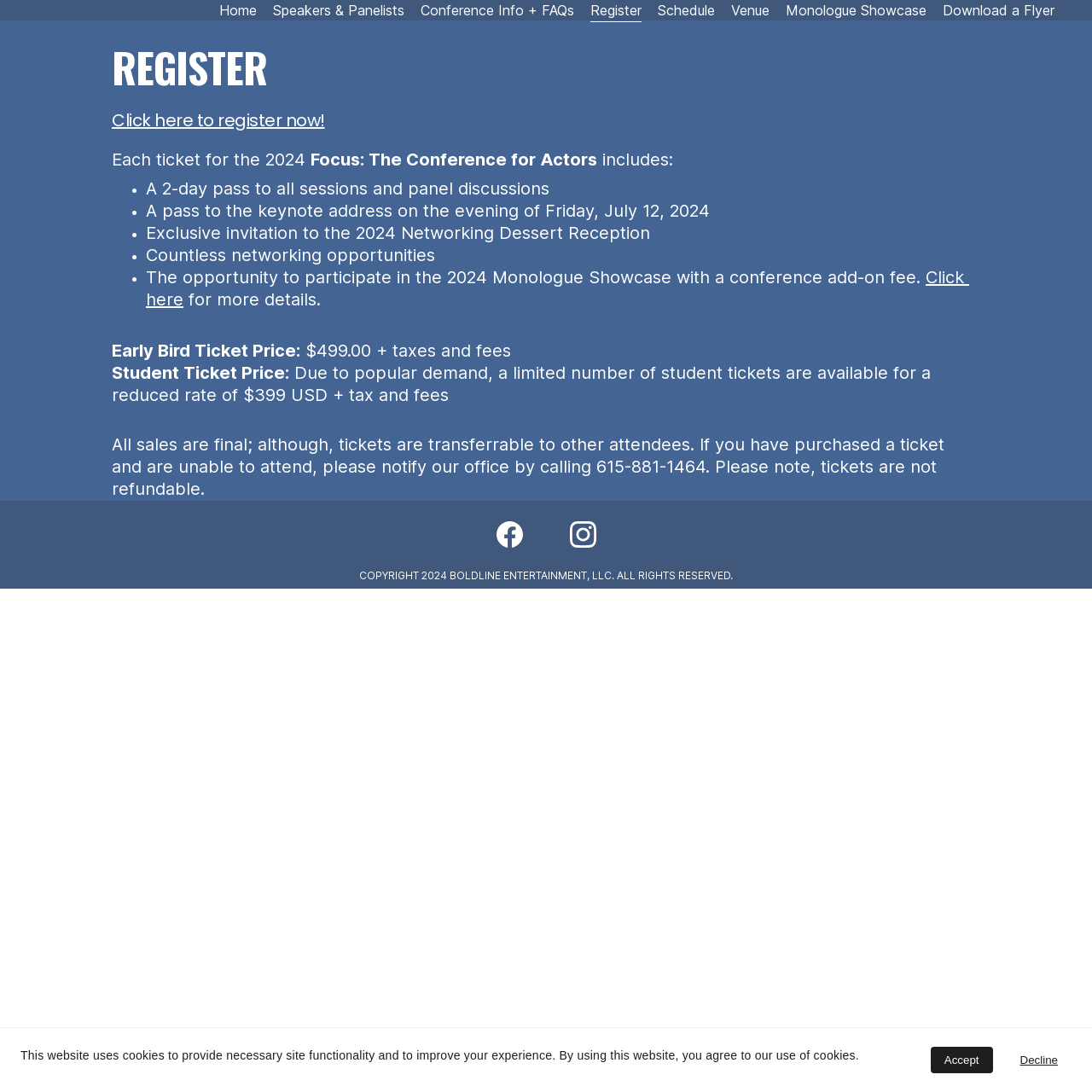Provide a brief response to the question using a single word or phrase: 
What is the purpose of the 'Click here to register now!' link?

To register for the conference